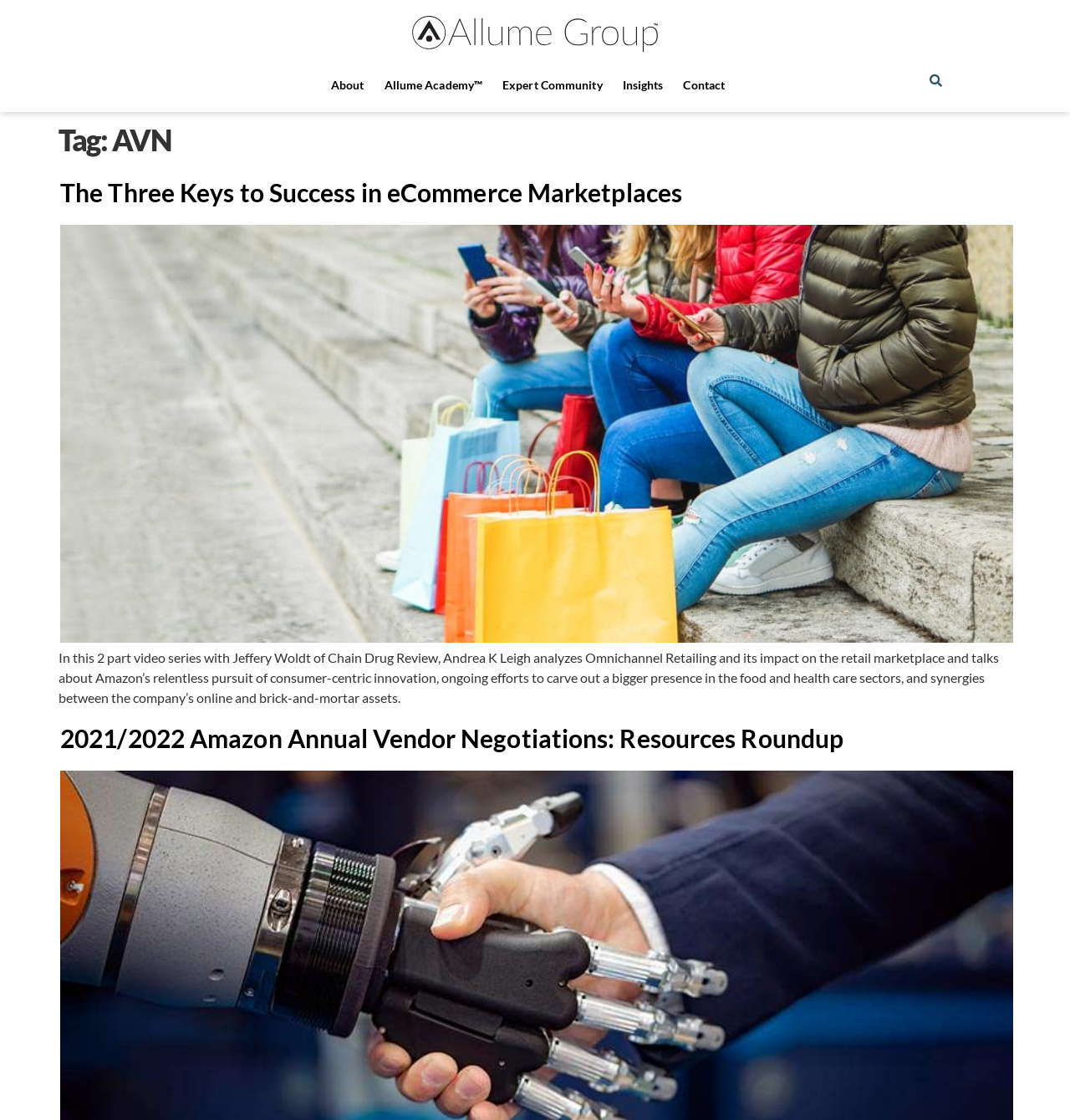How many links are in the top navigation bar?
Using the image as a reference, answer the question with a short word or phrase.

5